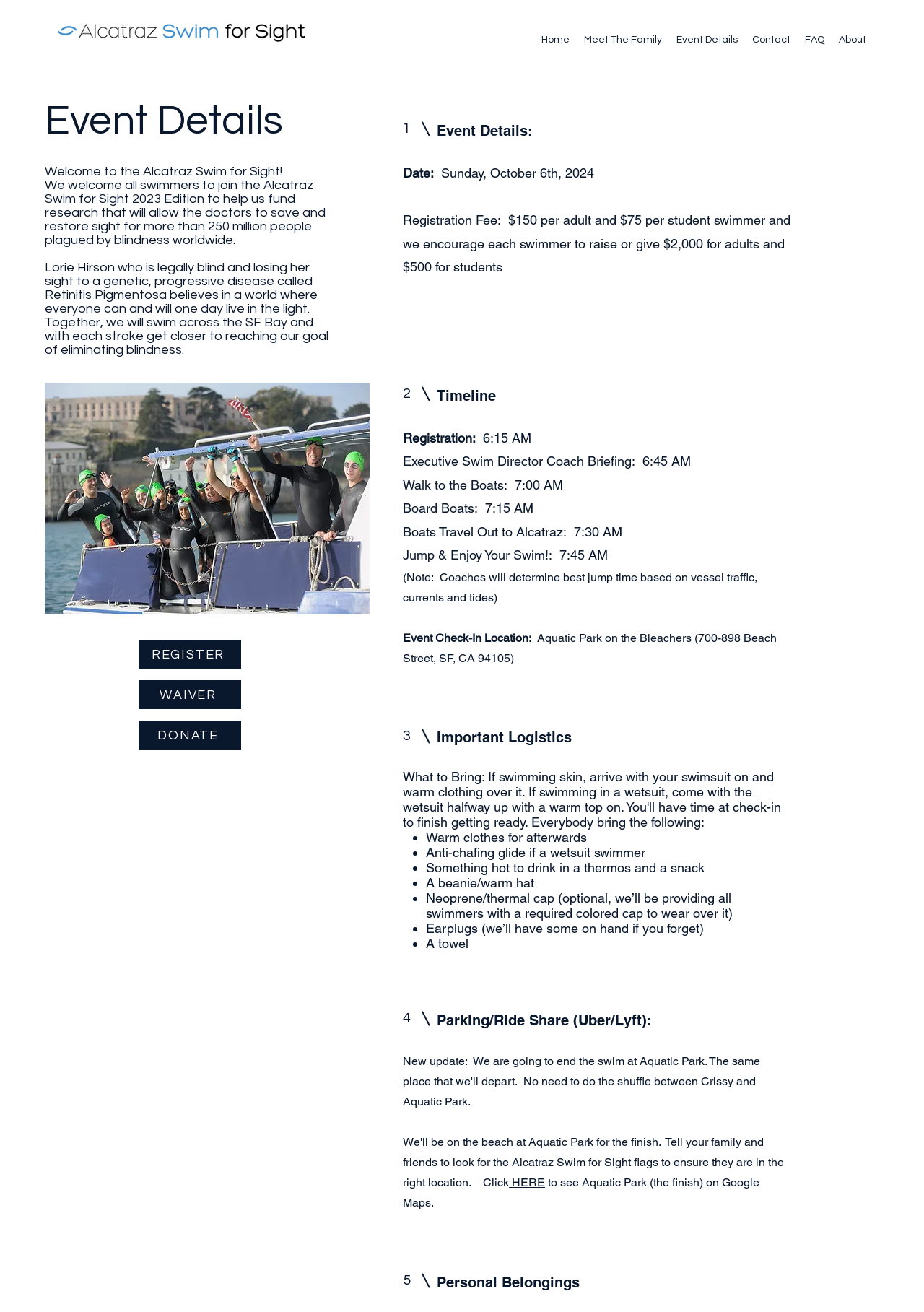Identify the bounding box coordinates for the UI element described as follows: "Meet The Family". Ensure the coordinates are four float numbers between 0 and 1, formatted as [left, top, right, bottom].

[0.624, 0.022, 0.724, 0.039]